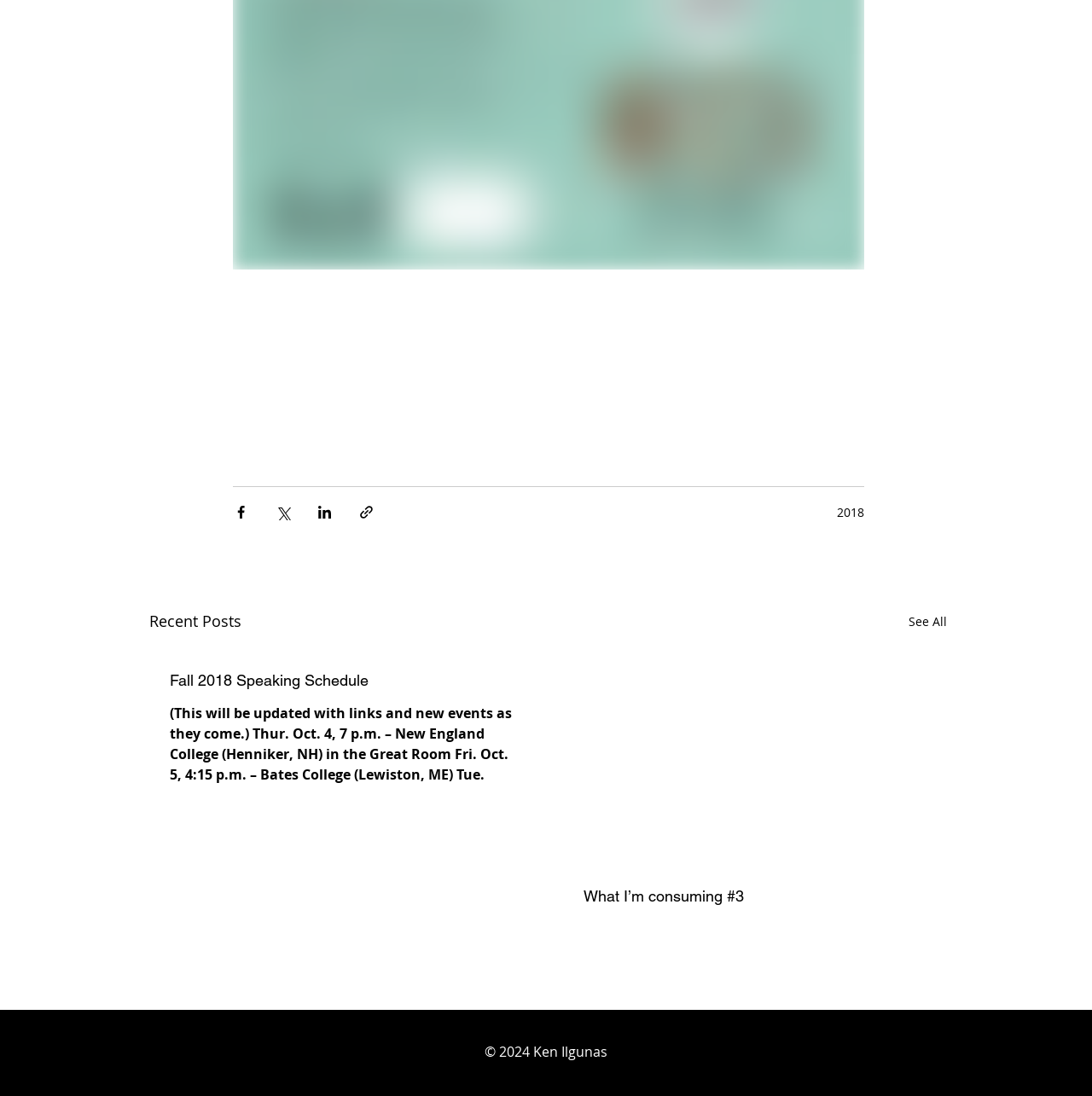Please provide the bounding box coordinates for the element that needs to be clicked to perform the following instruction: "Share via Facebook". The coordinates should be given as four float numbers between 0 and 1, i.e., [left, top, right, bottom].

[0.213, 0.46, 0.228, 0.475]